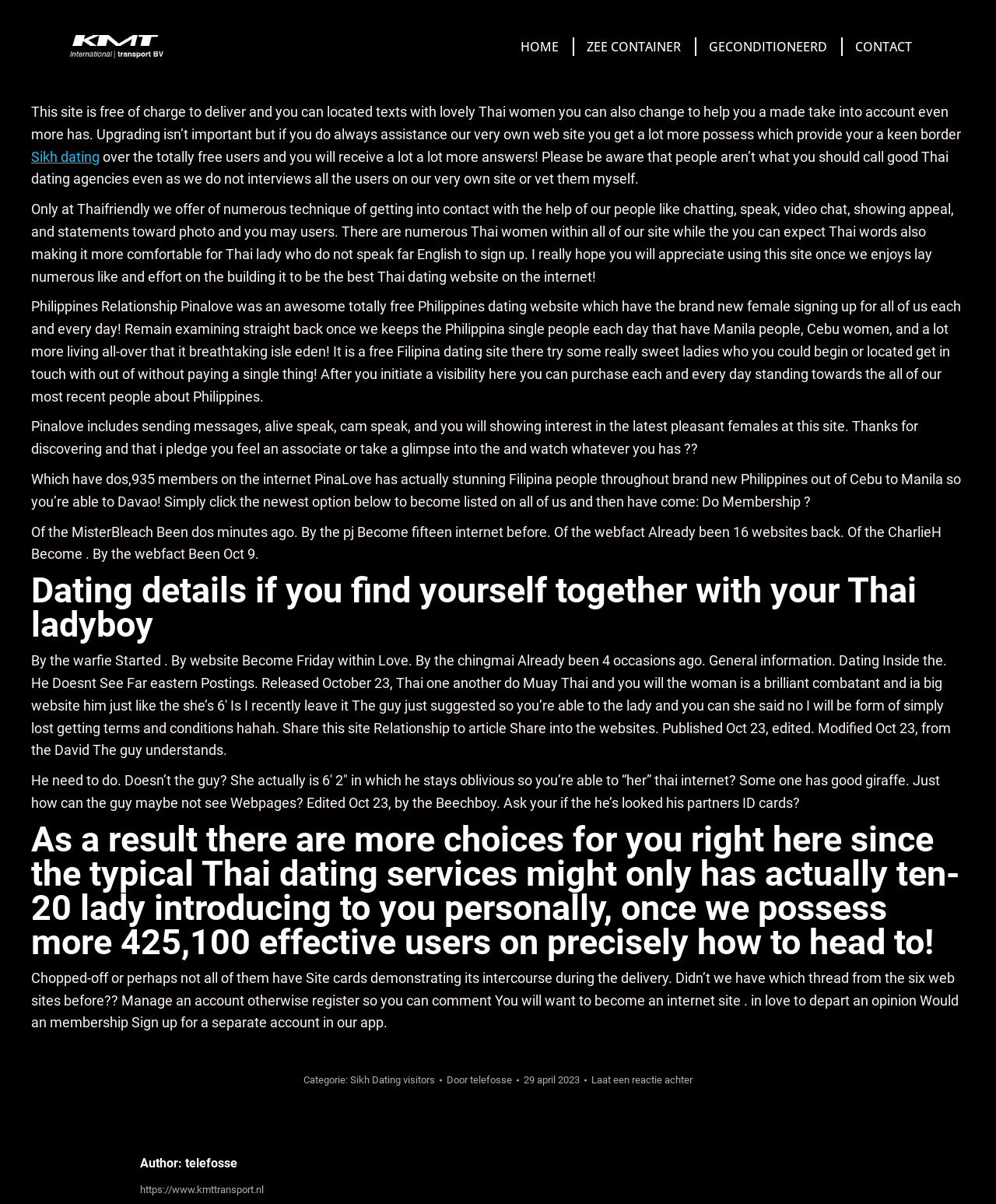What is the name of the Philippines dating website mentioned?
Kindly give a detailed and elaborate answer to the question.

The webpage content mentions a Philippines dating website called Pinalove, which is described as a free Philippines dating website with new female members signing up every day.